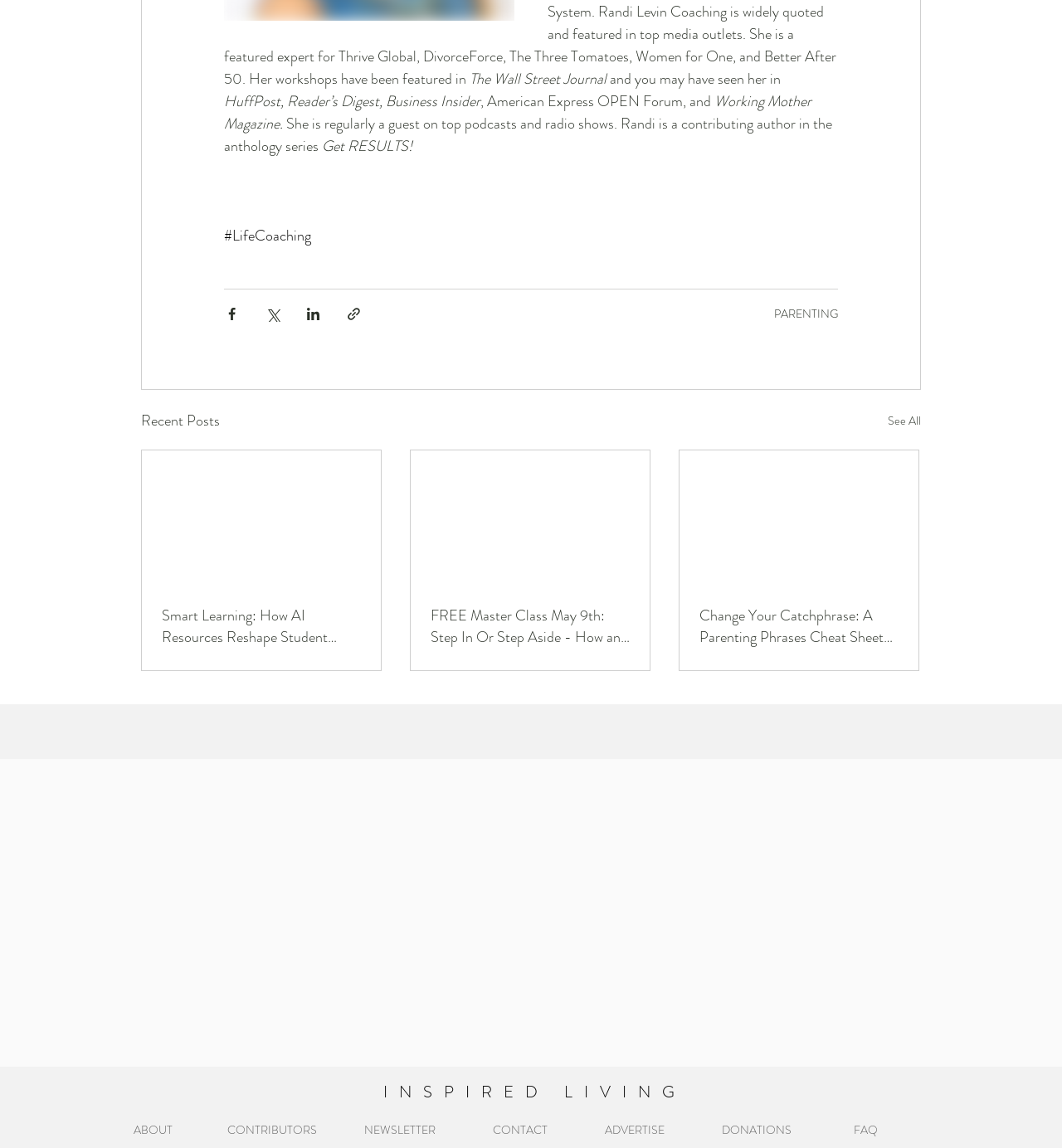Find the bounding box coordinates of the area that needs to be clicked in order to achieve the following instruction: "Purchase this product on ThermoFisher.com". The coordinates should be specified as four float numbers between 0 and 1, i.e., [left, top, right, bottom].

None